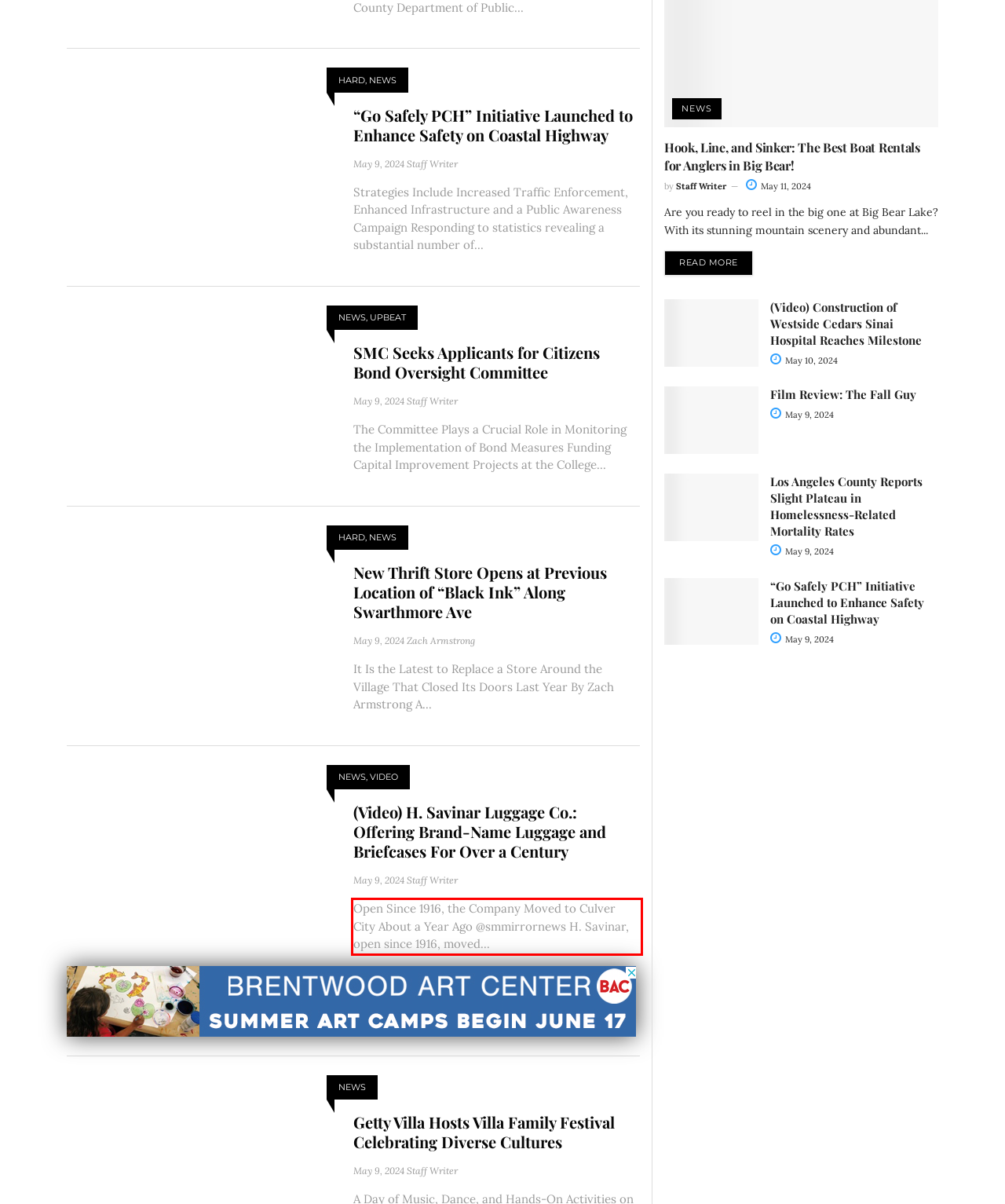You are given a screenshot of a webpage with a UI element highlighted by a red bounding box. Please perform OCR on the text content within this red bounding box.

Open Since 1916, the Company Moved to Culver City About a Year Ago @smmirrornews H. Savinar, open since 1916, moved...